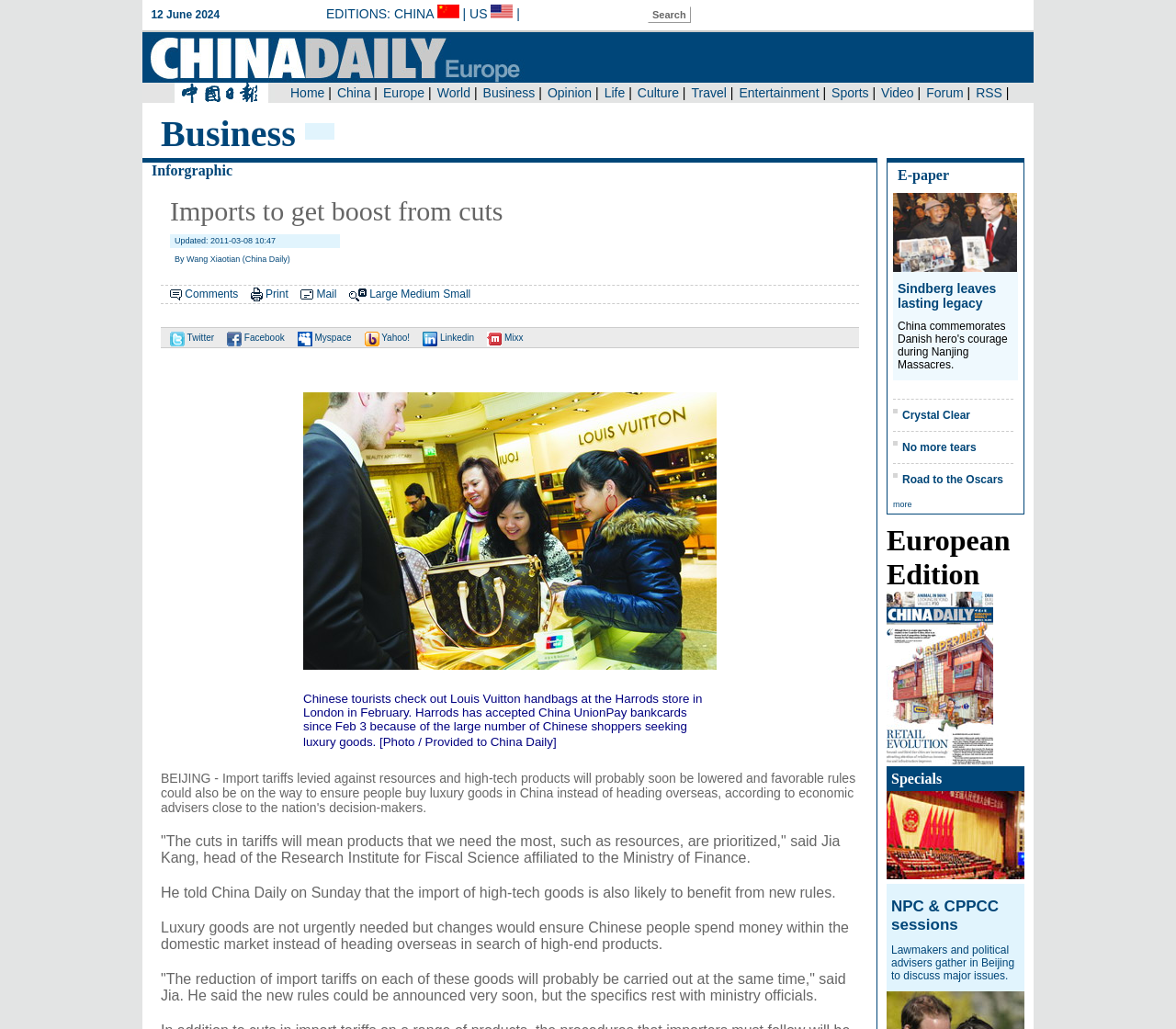Please specify the bounding box coordinates of the clickable region to carry out the following instruction: "Share on Twitter". The coordinates should be four float numbers between 0 and 1, in the format [left, top, right, bottom].

[0.137, 0.324, 0.182, 0.333]